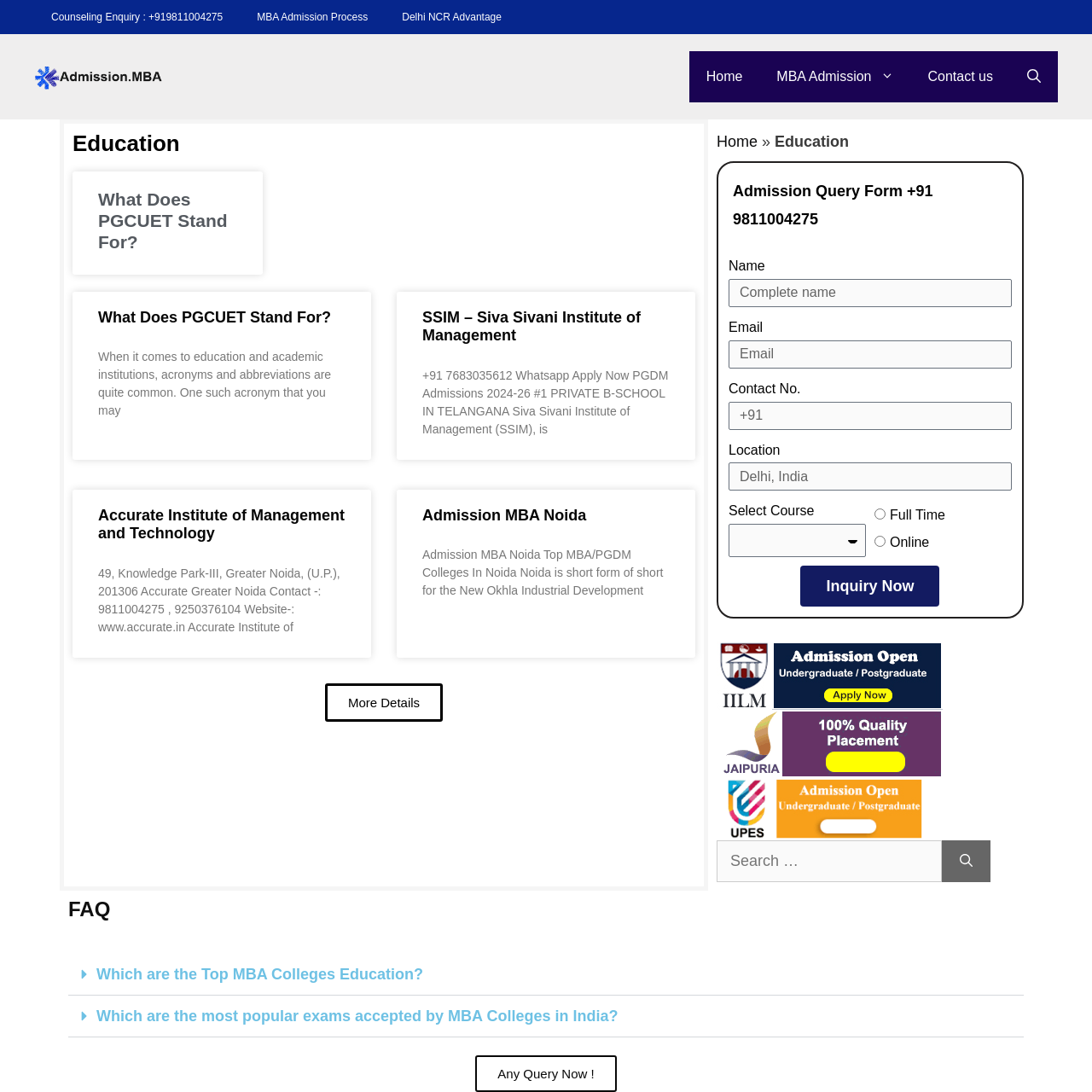Please identify the bounding box coordinates of the element I should click to complete this instruction: 'Select an option from the 'Select Course' combobox'. The coordinates should be given as four float numbers between 0 and 1, like this: [left, top, right, bottom].

[0.667, 0.48, 0.793, 0.51]